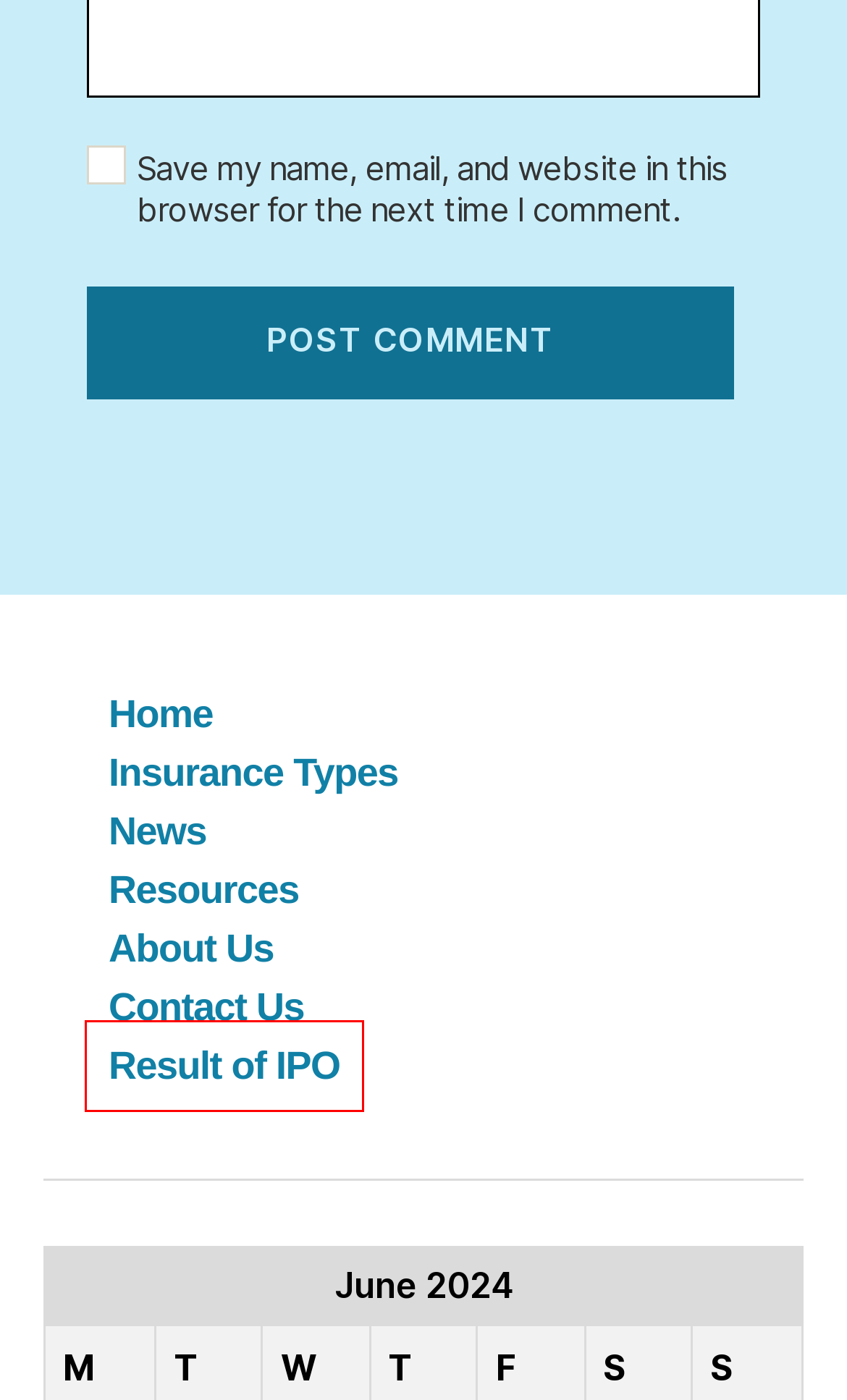You have a screenshot of a webpage with a red bounding box around an element. Identify the webpage description that best fits the new page that appears after clicking the selected element in the red bounding box. Here are the candidates:
A. Bear Trap vs. Bull Trap: Understanding Misleading Market Patterns - Insurance News Nepal
B. EPSCalculation - Insurance News Nepal
C. IPO Results - ipo result cdsc np -Results of IPO
D. News - Insurance News Nepal
E. NetIncome - Insurance News Nepal
F. OutstandingShares - Insurance News Nepal
G. Finance - Insurance News Nepal
H. Insurance News Nepal - Nepal's Insurance, Finance & Daily News

C